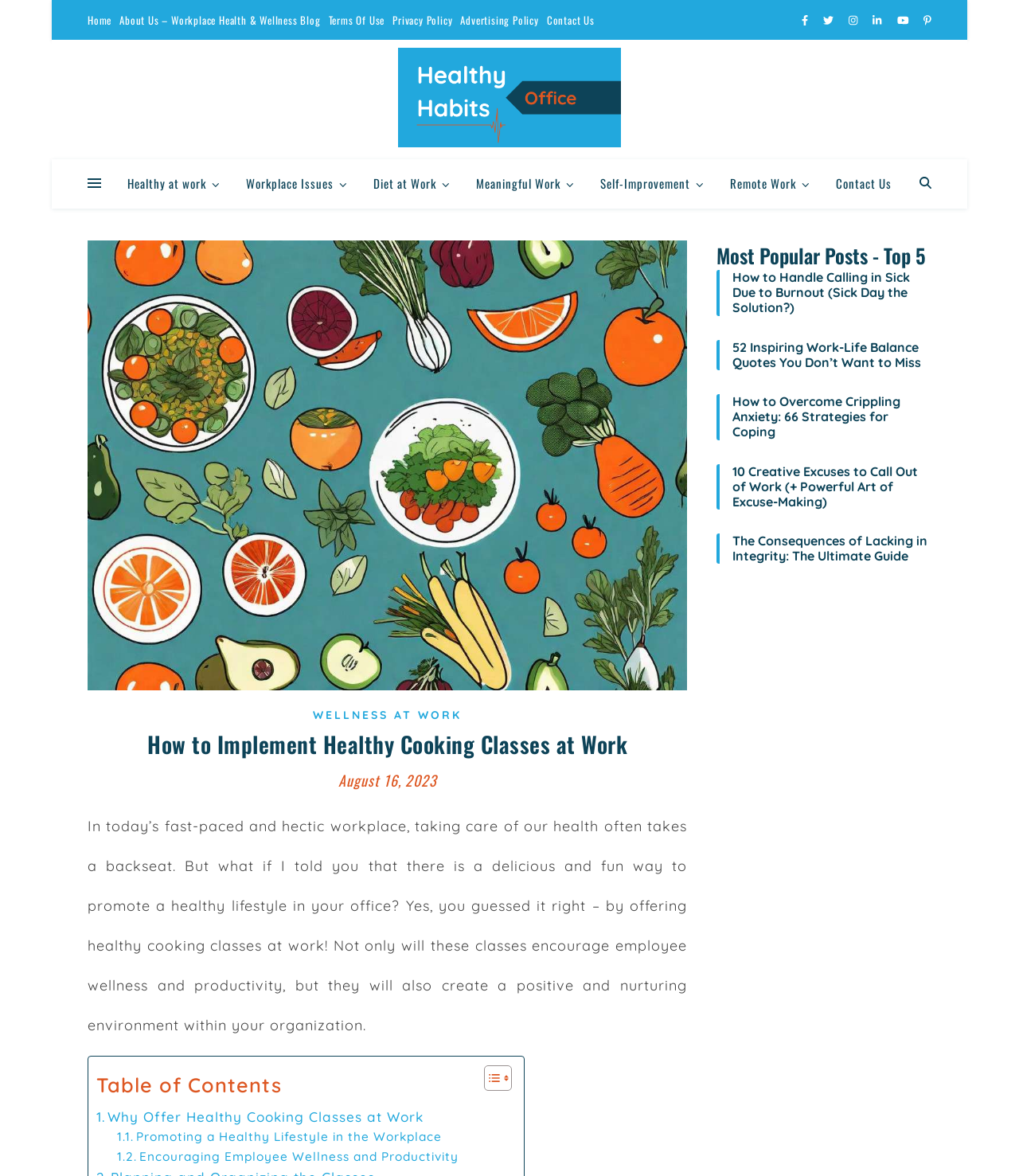Identify the bounding box coordinates for the UI element described as follows: Self-Improvement. Use the format (top-left x, top-left y, bottom-right x, bottom-right y) and ensure all values are floating point numbers between 0 and 1.

[0.577, 0.135, 0.704, 0.177]